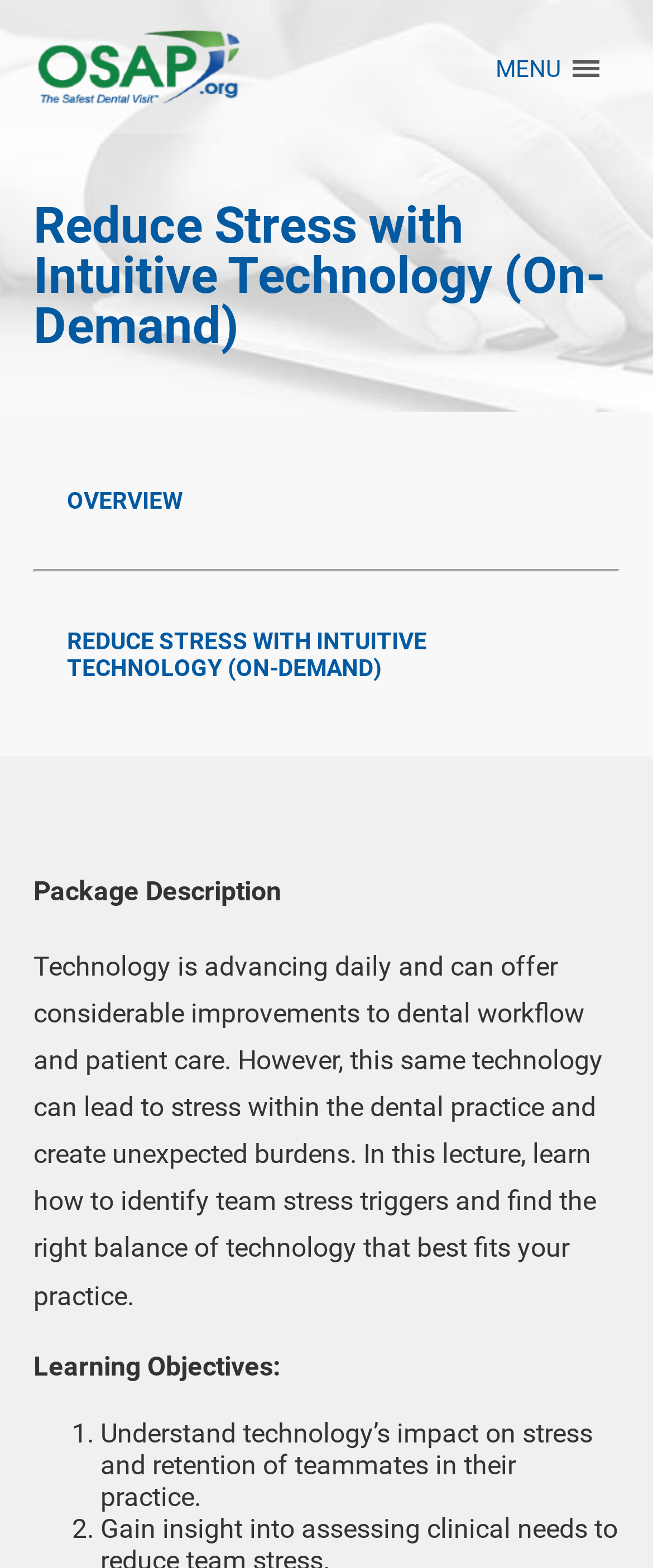Locate the bounding box for the described UI element: "Menu". Ensure the coordinates are four float numbers between 0 and 1, formatted as [left, top, right, bottom].

[0.728, 0.022, 0.949, 0.065]